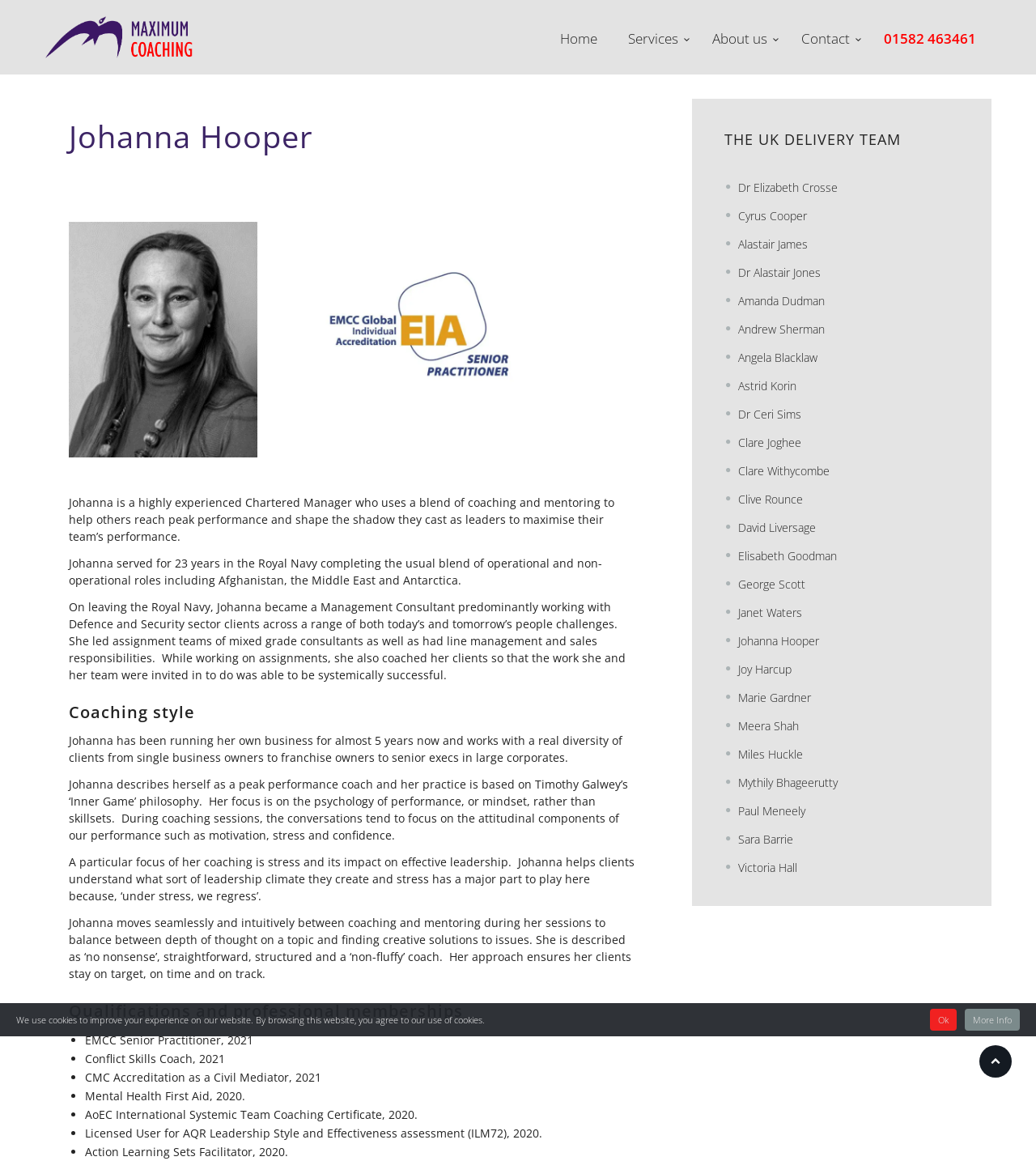Summarize the webpage with a detailed and informative caption.

This webpage is about Johanna Hooper, an executive coach with over 10 years of experience coaching senior leaders in organizations undergoing transition. At the top of the page, there are five navigation links: "Home", "Services", "About us", "Contact", and a phone number "01582 463461". Below these links, there is a heading "Johanna Hooper" followed by a brief introduction to Johanna, describing her as a highly experienced Chartered Manager who uses a blend of coaching and mentoring to help others reach peak performance.

The page is divided into several sections. The first section describes Johanna's background, including her 23 years of service in the Royal Navy and her experience as a Management Consultant. The second section, titled "Coaching style", explains Johanna's approach to coaching, which focuses on the psychology of performance, or mindset, rather than skillsets. This section also highlights her particular focus on stress and its impact on effective leadership.

The third section, titled "Qualifications and professional memberships", lists Johanna's various certifications and memberships, including EMCC Senior Practitioner, Conflict Skills Coach, and Mental Health First Aid.

On the right side of the page, there is a complementary section titled "THE UK DELIVERY TEAM", which lists 20 team members, each with a link to their profile.

At the bottom of the page, there is a cookie policy notification, which informs users that the website uses cookies to improve their experience. There are two links, "Ok" and "More Info", allowing users to agree to the use of cookies or learn more about the policy.

Overall, the webpage provides an overview of Johanna Hooper's experience, coaching style, and qualifications, as well as information about her team and a notice about the website's use of cookies.